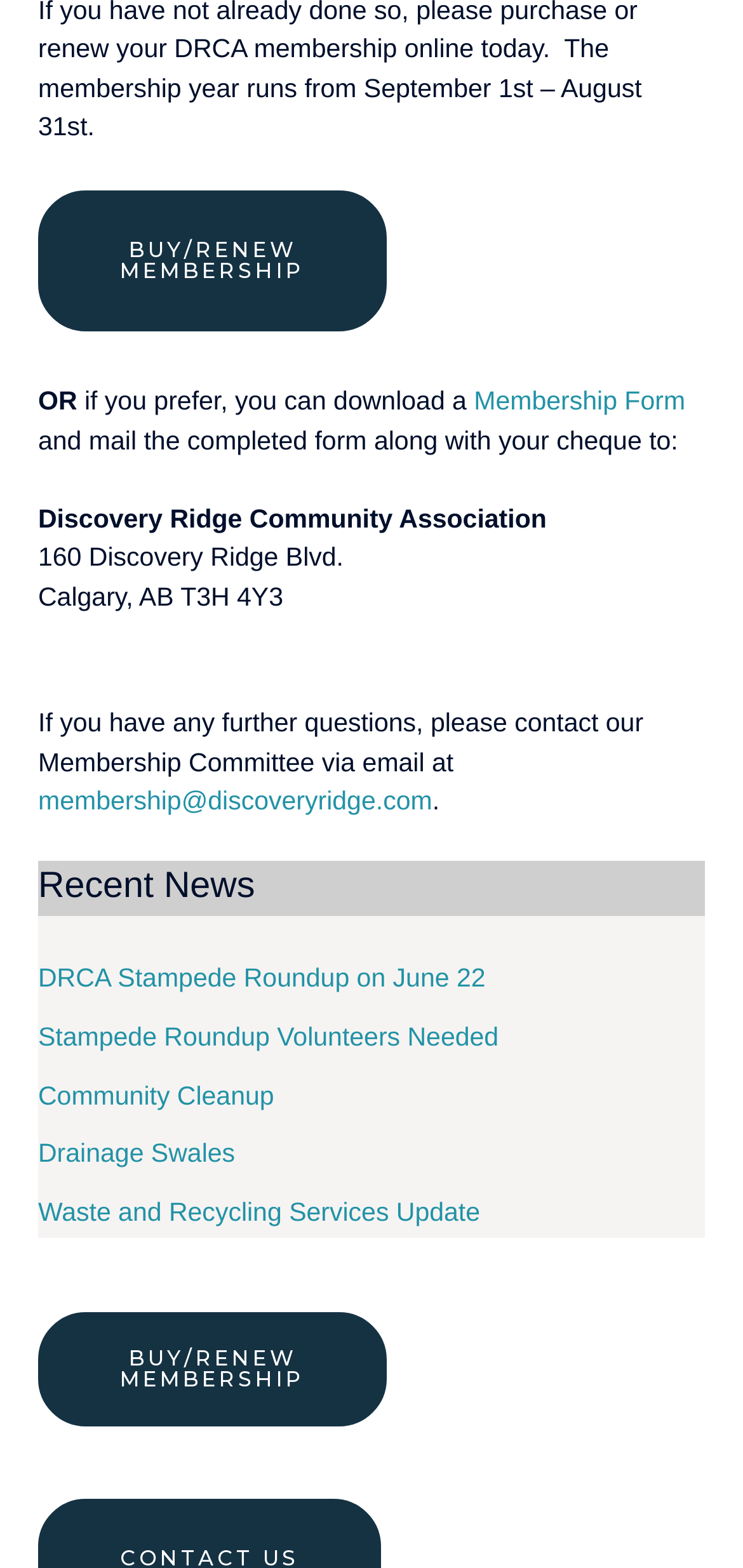Given the element description: "Drainage Swales", predict the bounding box coordinates of the UI element it refers to, using four float numbers between 0 and 1, i.e., [left, top, right, bottom].

[0.051, 0.727, 0.316, 0.745]